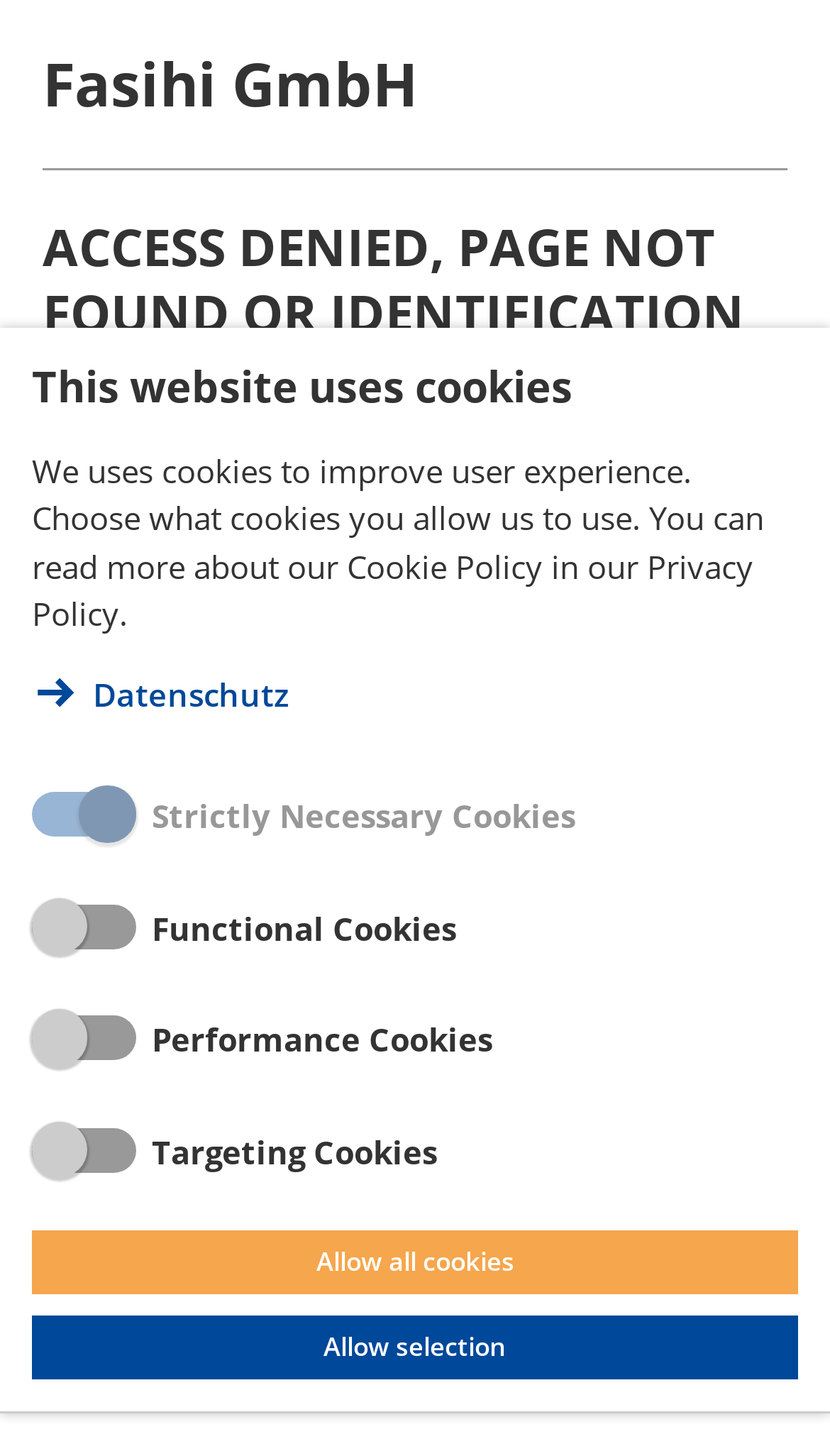Predict the bounding box for the UI component with the following description: "Allow all cookies".

[0.038, 0.845, 0.962, 0.889]